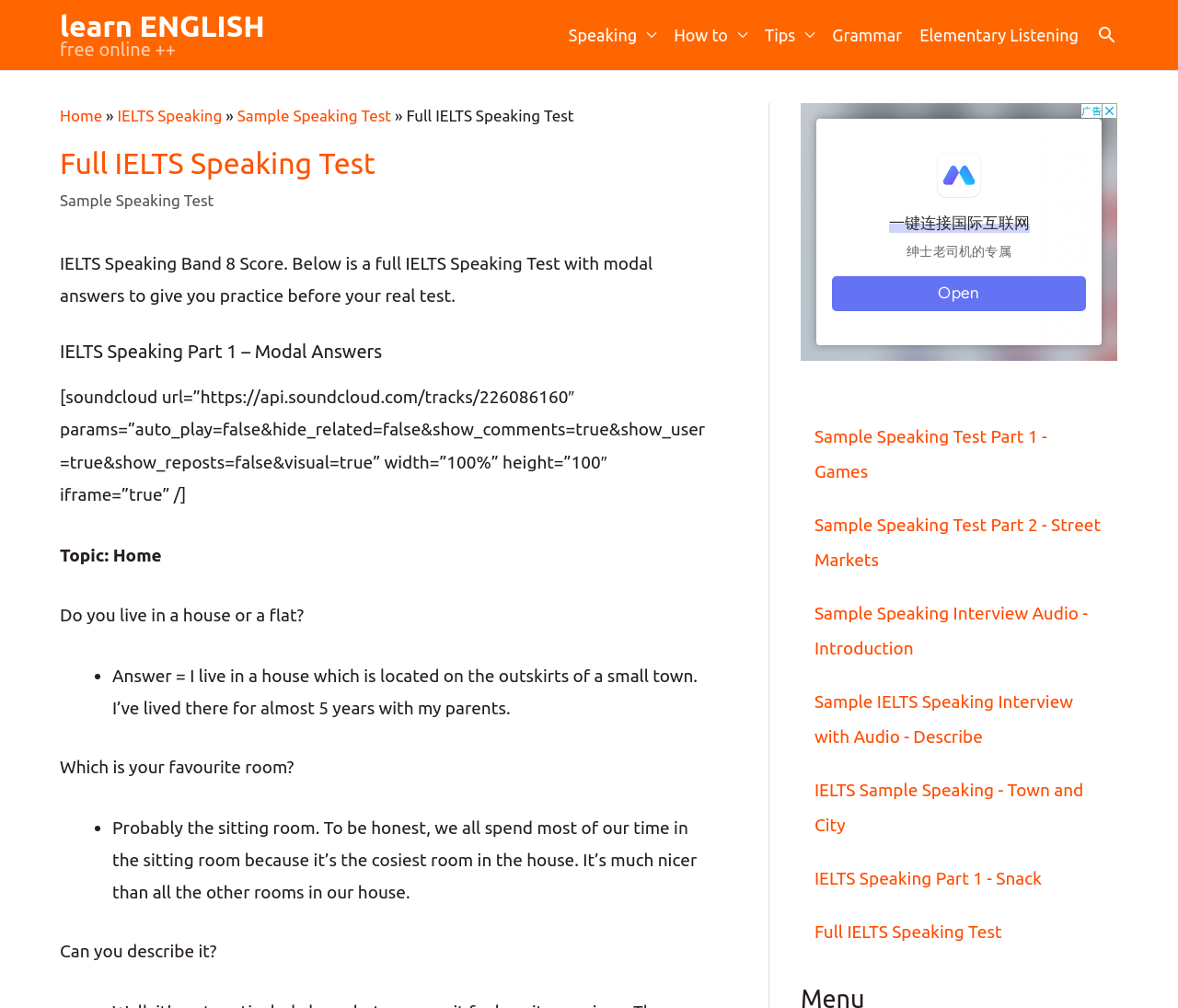Please locate the bounding box coordinates for the element that should be clicked to achieve the following instruction: "click on the 'Speaking' link". Ensure the coordinates are given as four float numbers between 0 and 1, i.e., [left, top, right, bottom].

[0.469, 0.0, 0.558, 0.069]